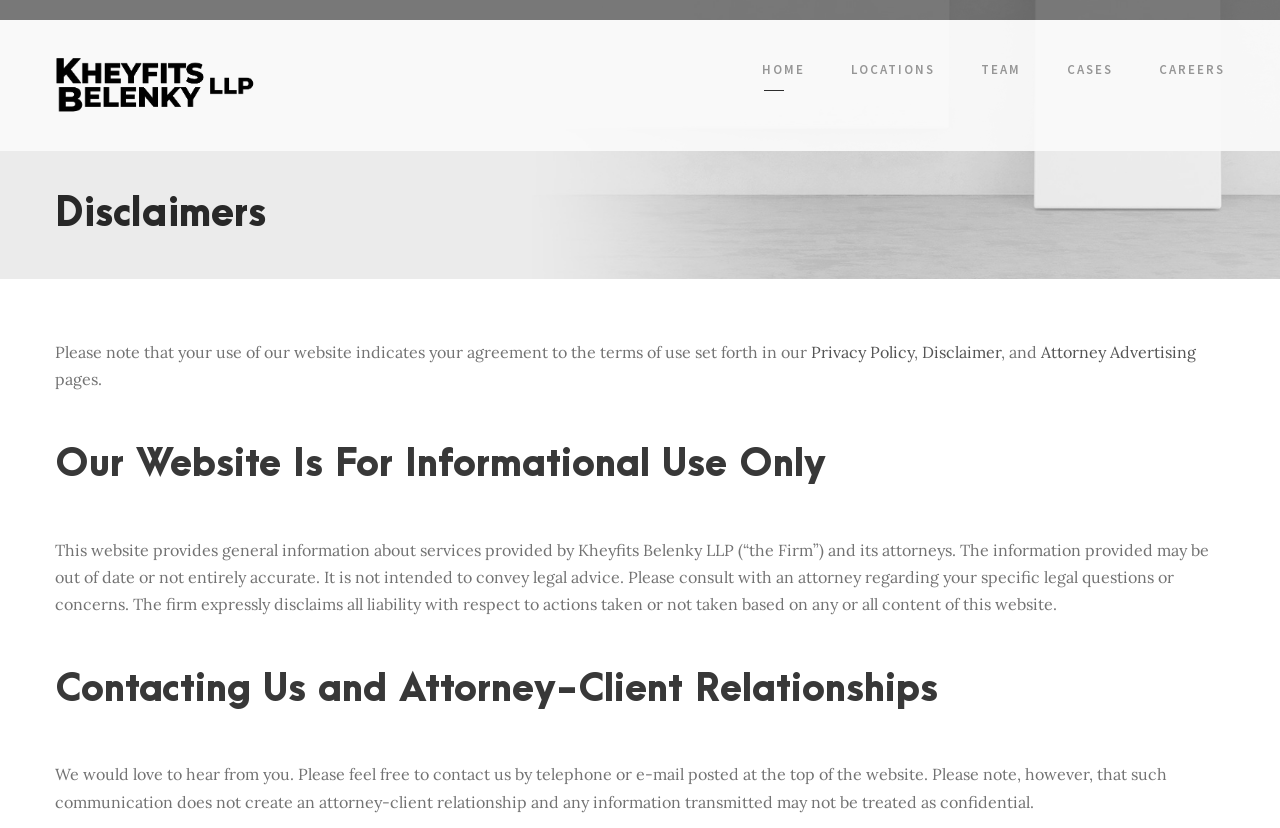Determine the bounding box of the UI component based on this description: "Share on LinkedIn". The bounding box coordinates should be four float values between 0 and 1, i.e., [left, top, right, bottom].

None